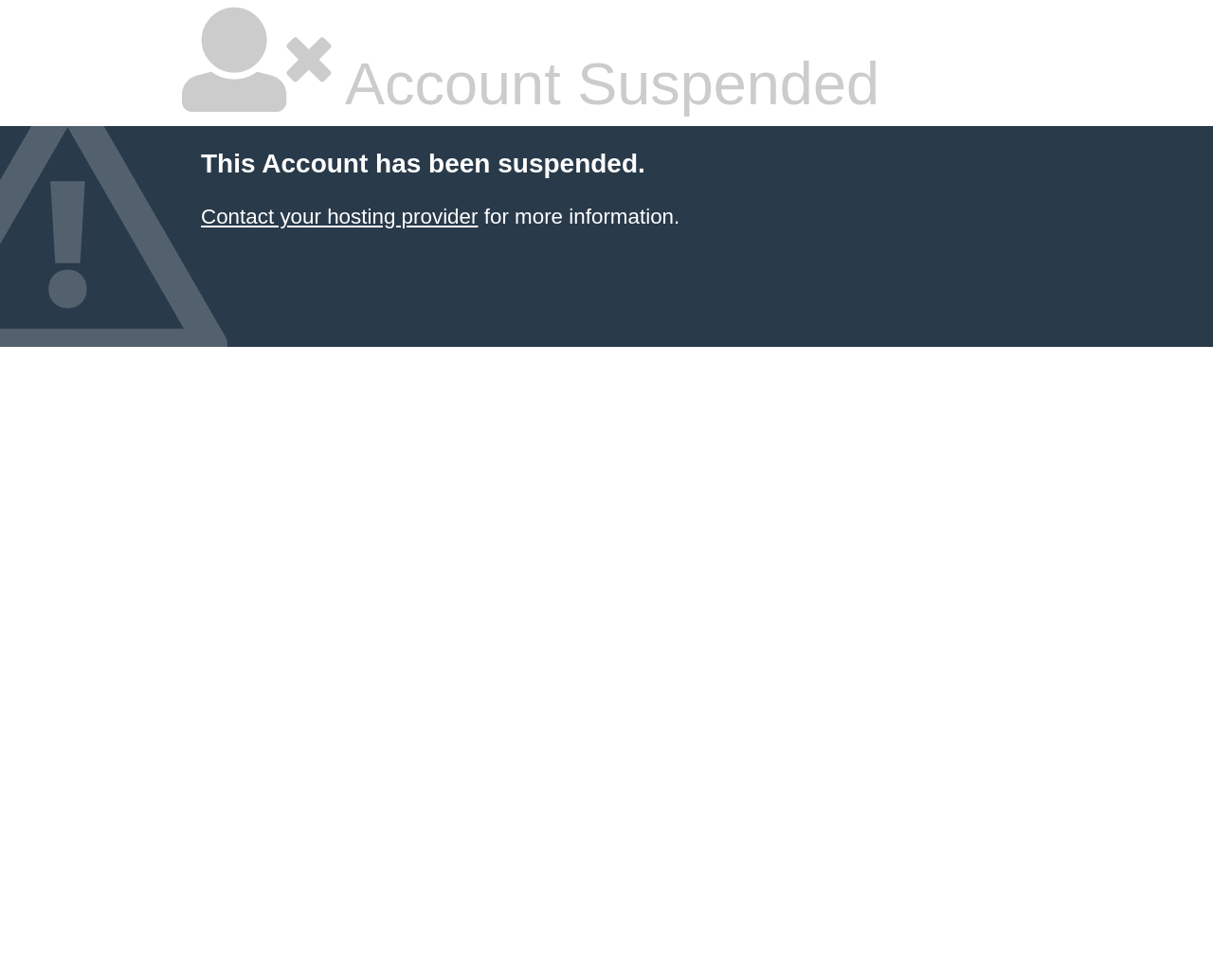Find the bounding box coordinates for the UI element that matches this description: "Contact your hosting provider".

[0.166, 0.209, 0.394, 0.233]